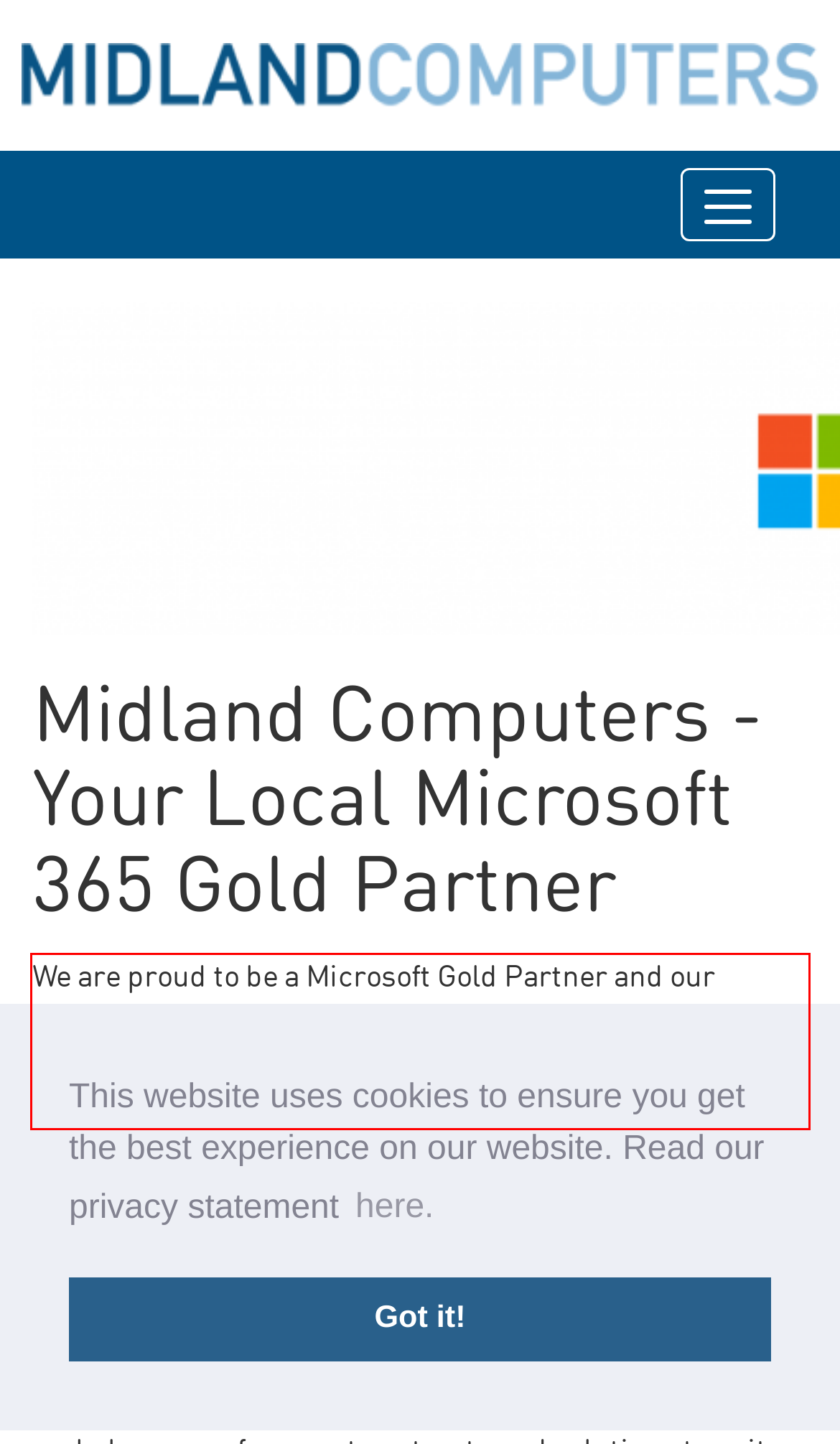Given a webpage screenshot, identify the text inside the red bounding box using OCR and extract it.

We are proud to be a Microsoft Gold Partner and our constant investment and training in our employees mean we hold not one but eight unique Microsoft Gold Partner accreditations.